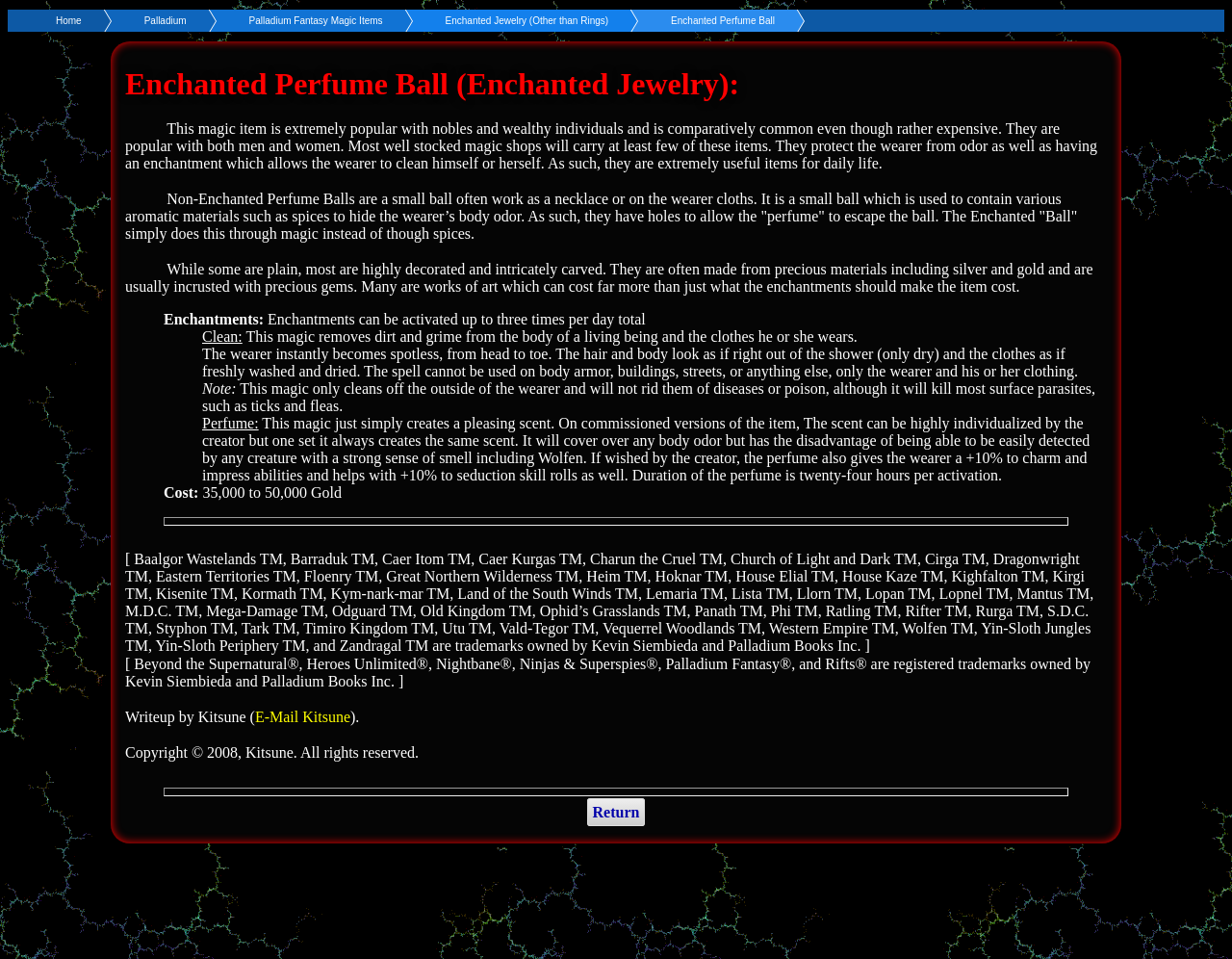Provide a brief response to the question below using one word or phrase:
What is the effect of the 'Clean' enchantment on the wearer's clothing?

Freshly washed and dried